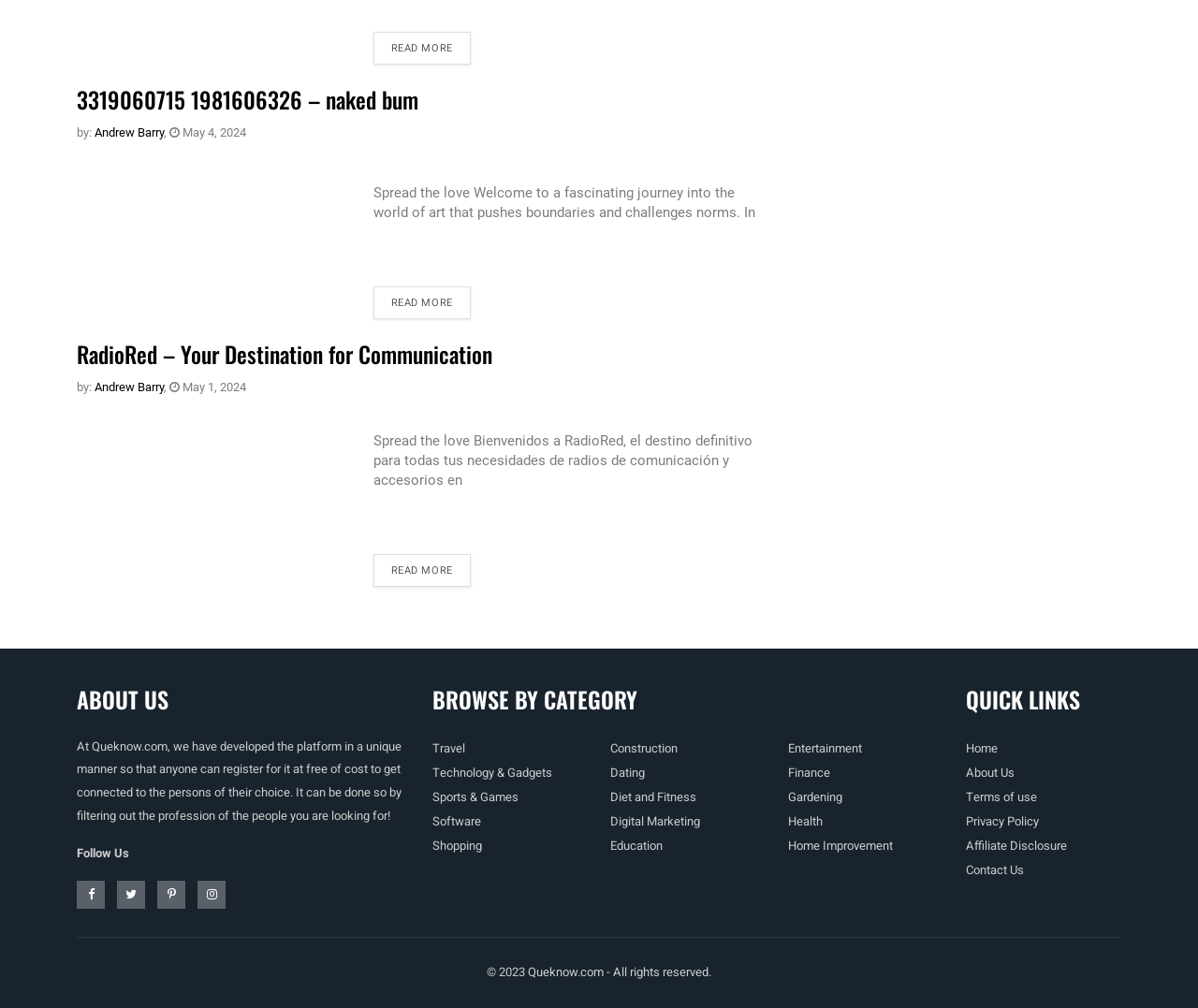Could you indicate the bounding box coordinates of the region to click in order to complete this instruction: "Check the image of 3319060715 1981606326 – naked bum".

[0.064, 0.156, 0.293, 0.306]